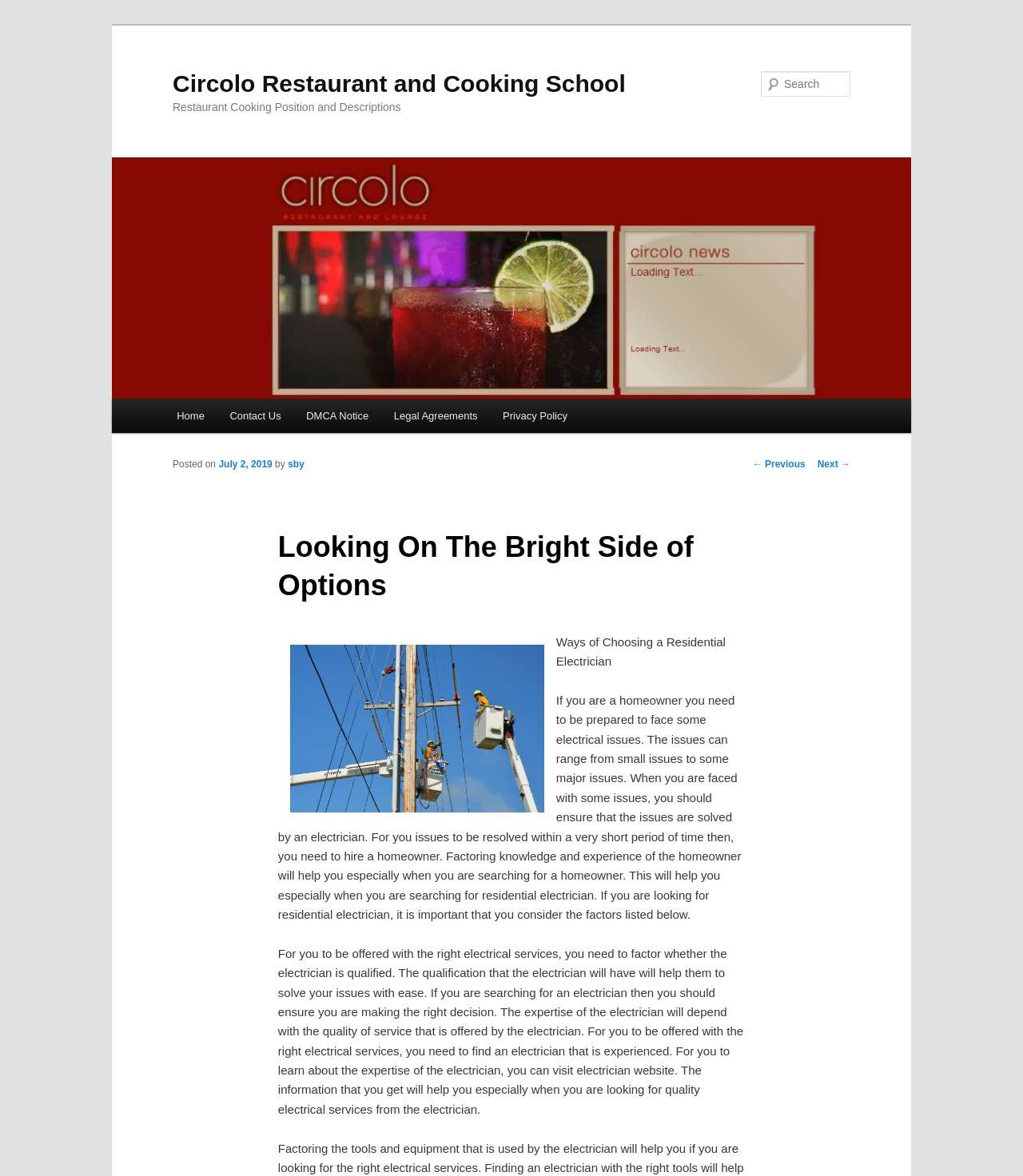Could you find the bounding box coordinates of the clickable area to complete this instruction: "Learn about the privacy policy"?

[0.479, 0.339, 0.567, 0.368]